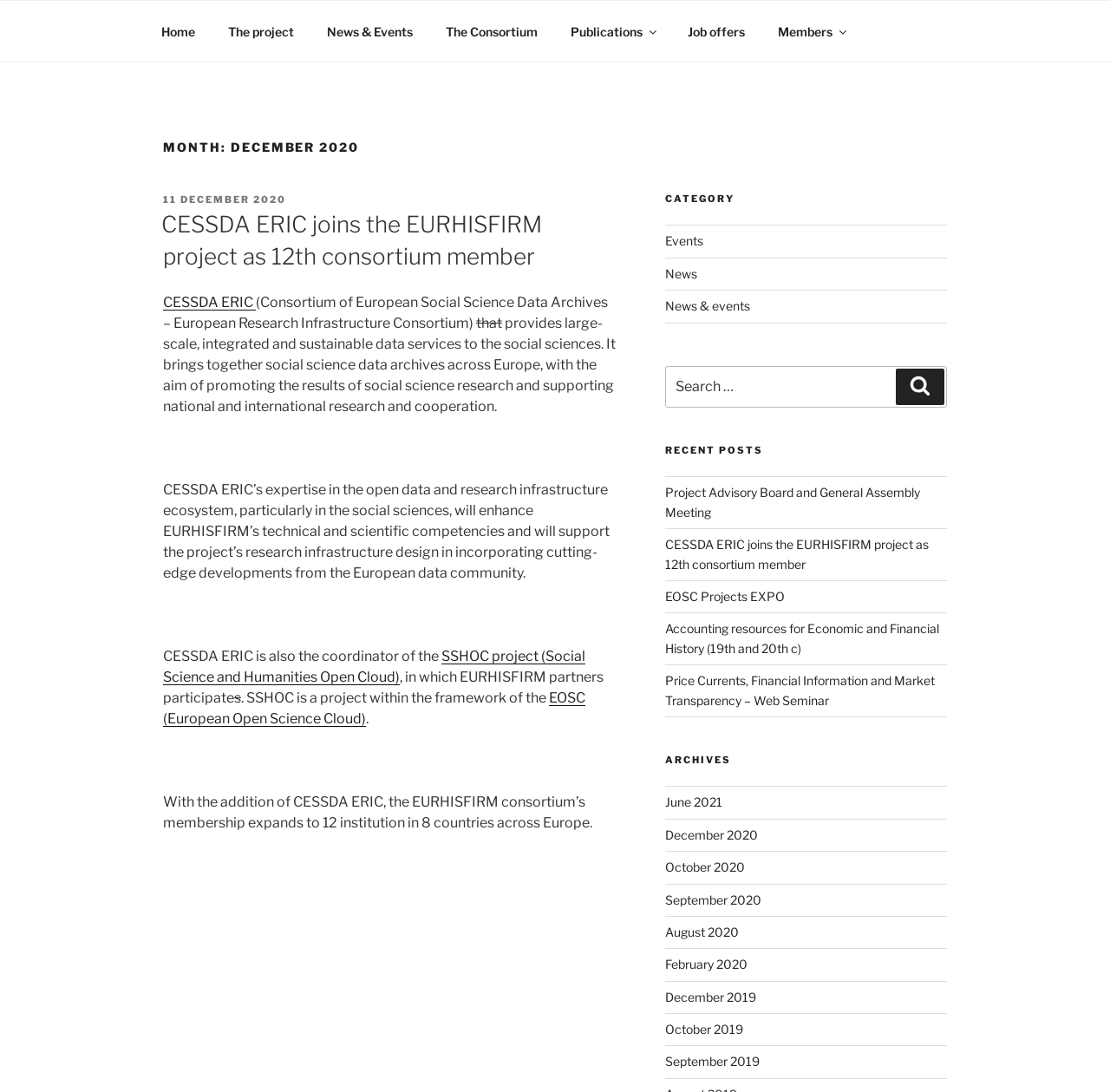Please identify the bounding box coordinates of the element's region that should be clicked to execute the following instruction: "View the 'June 2021' archive". The bounding box coordinates must be four float numbers between 0 and 1, i.e., [left, top, right, bottom].

[0.599, 0.728, 0.65, 0.741]